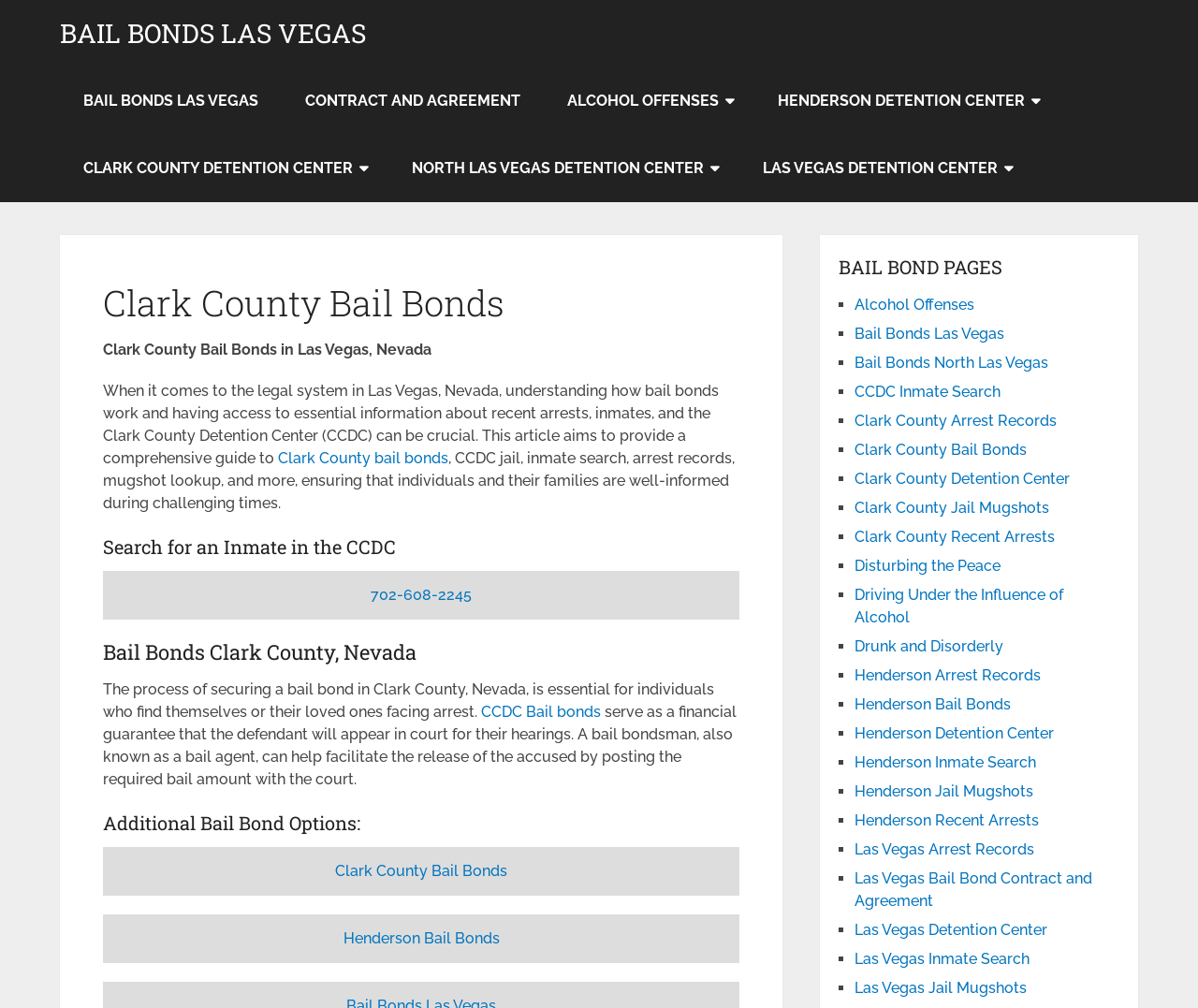Pinpoint the bounding box coordinates of the element that must be clicked to accomplish the following instruction: "Get information about Henderson Detention Center". The coordinates should be in the format of four float numbers between 0 and 1, i.e., [left, top, right, bottom].

[0.63, 0.067, 0.885, 0.134]